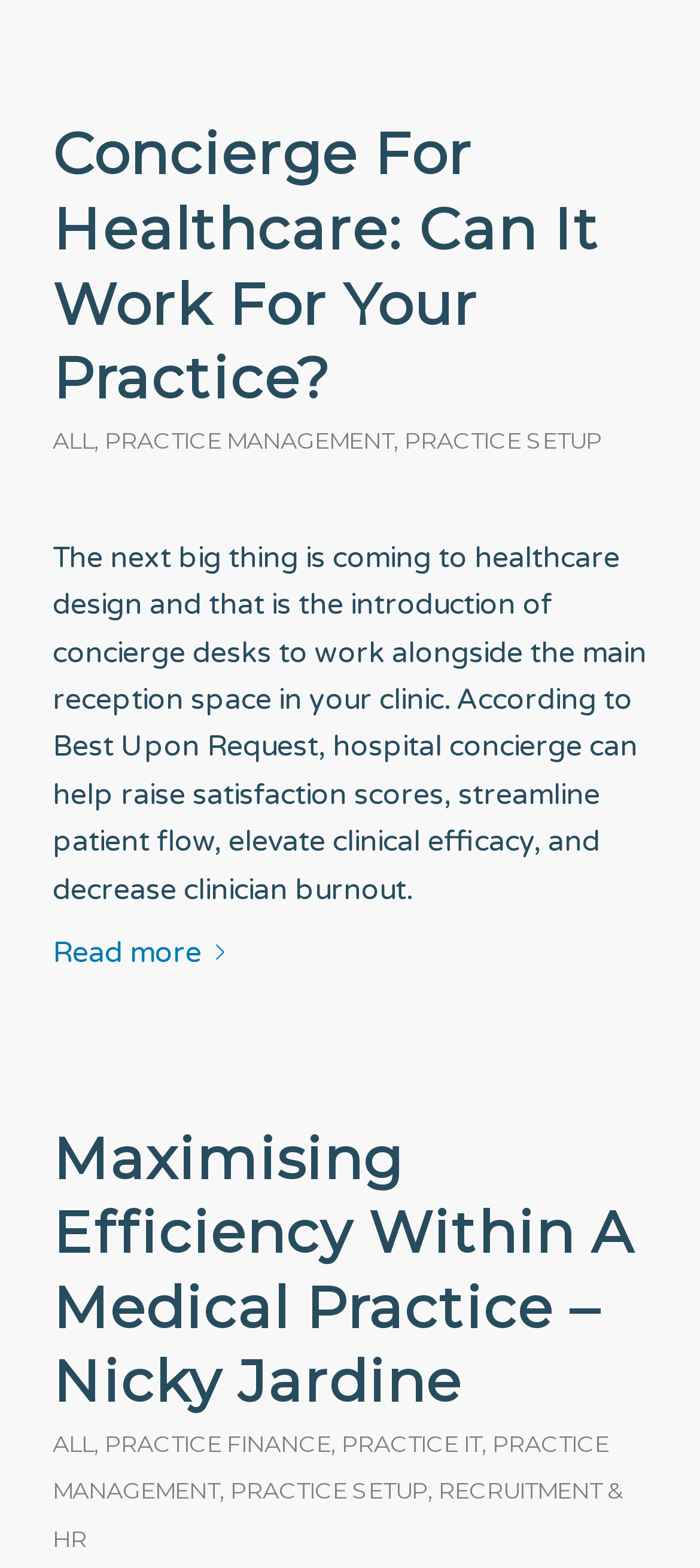Find the coordinates for the bounding box of the element with this description: "Recruitment & HR".

[0.075, 0.942, 0.89, 0.99]